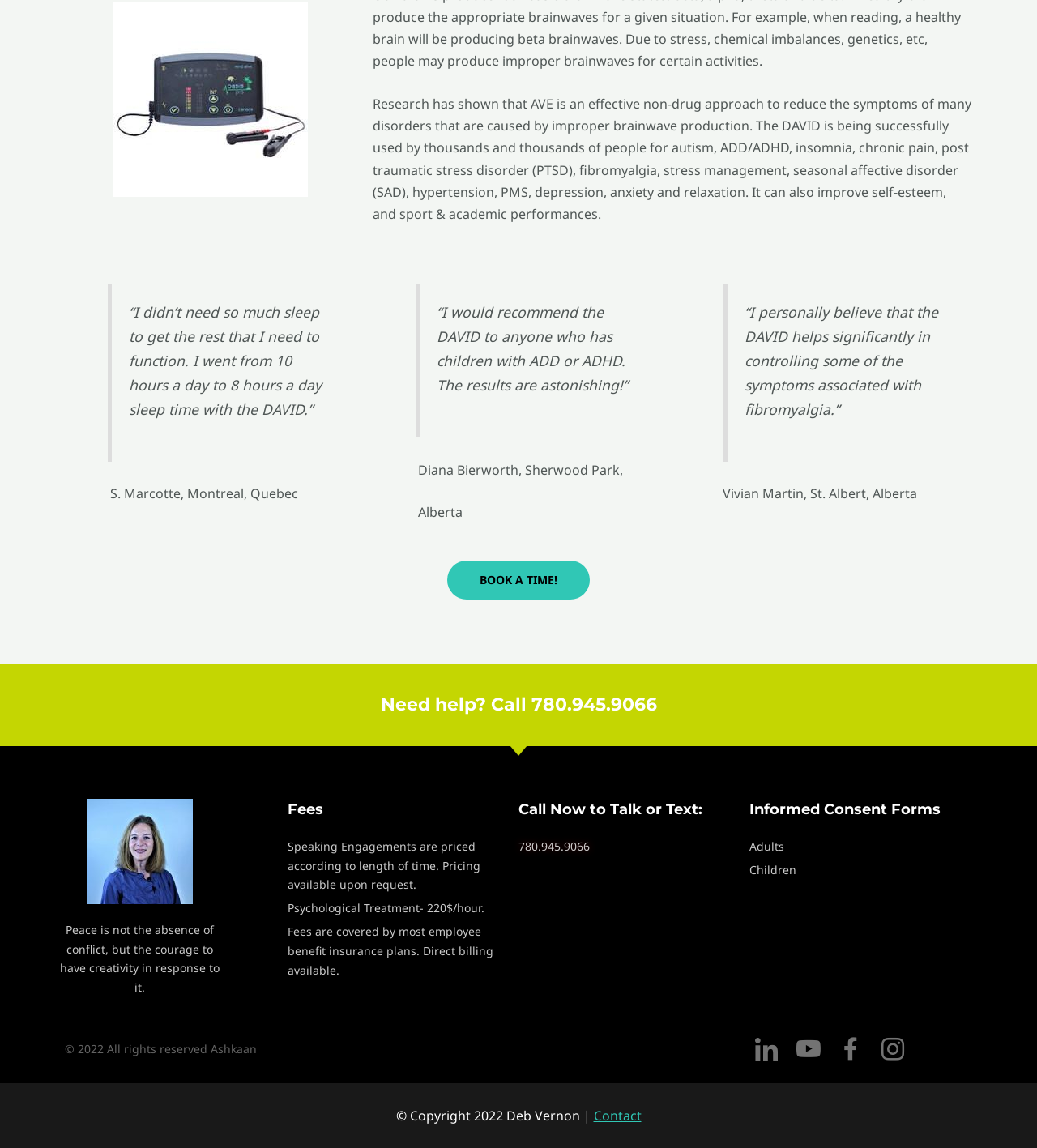Bounding box coordinates are to be given in the format (top-left x, top-left y, bottom-right x, bottom-right y). All values must be floating point numbers between 0 and 1. Provide the bounding box coordinate for the UI element described as: book a time!

[0.431, 0.488, 0.569, 0.522]